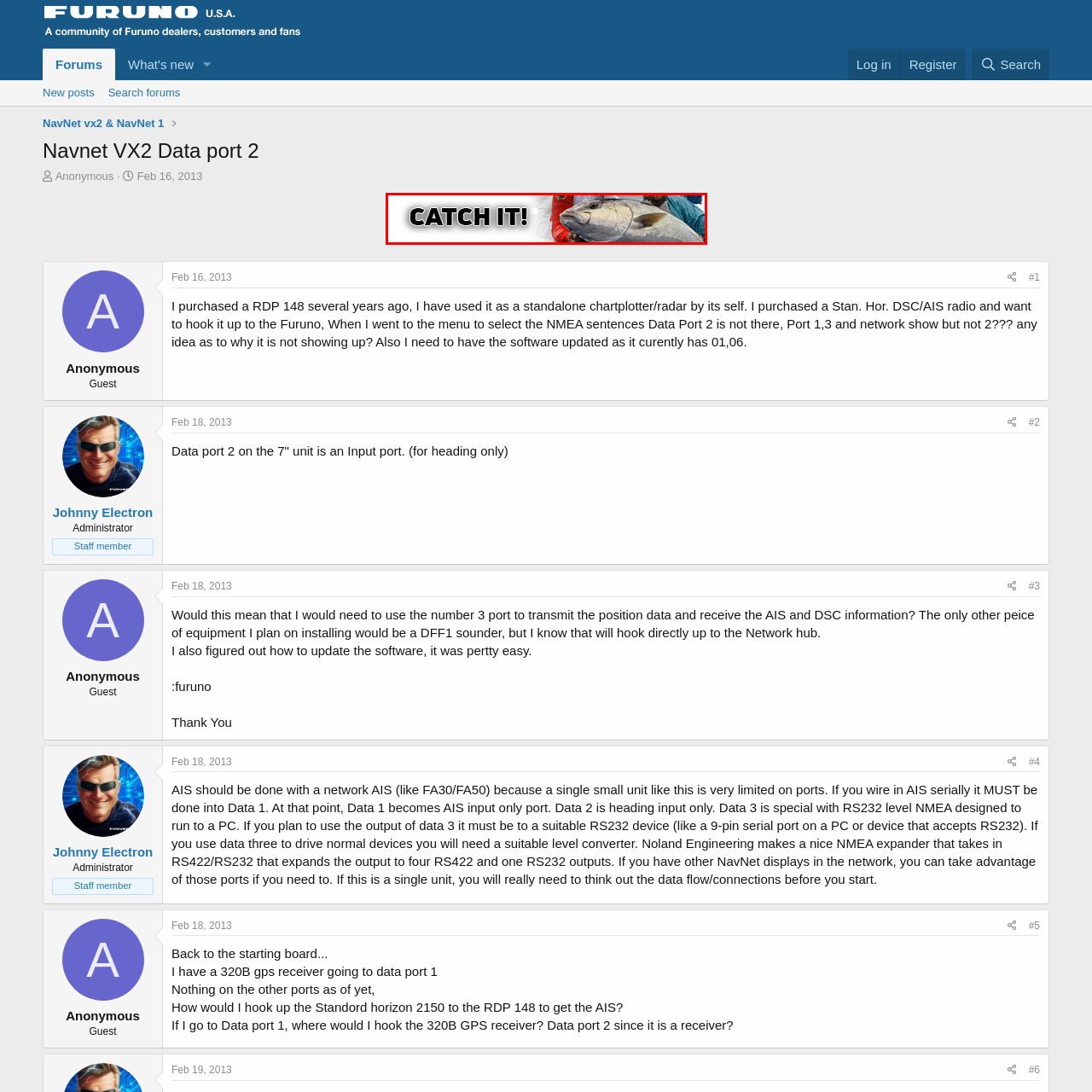What is the purpose of the graphic?
Observe the part of the image inside the red bounding box and answer the question concisely with one word or a short phrase.

To attract attention